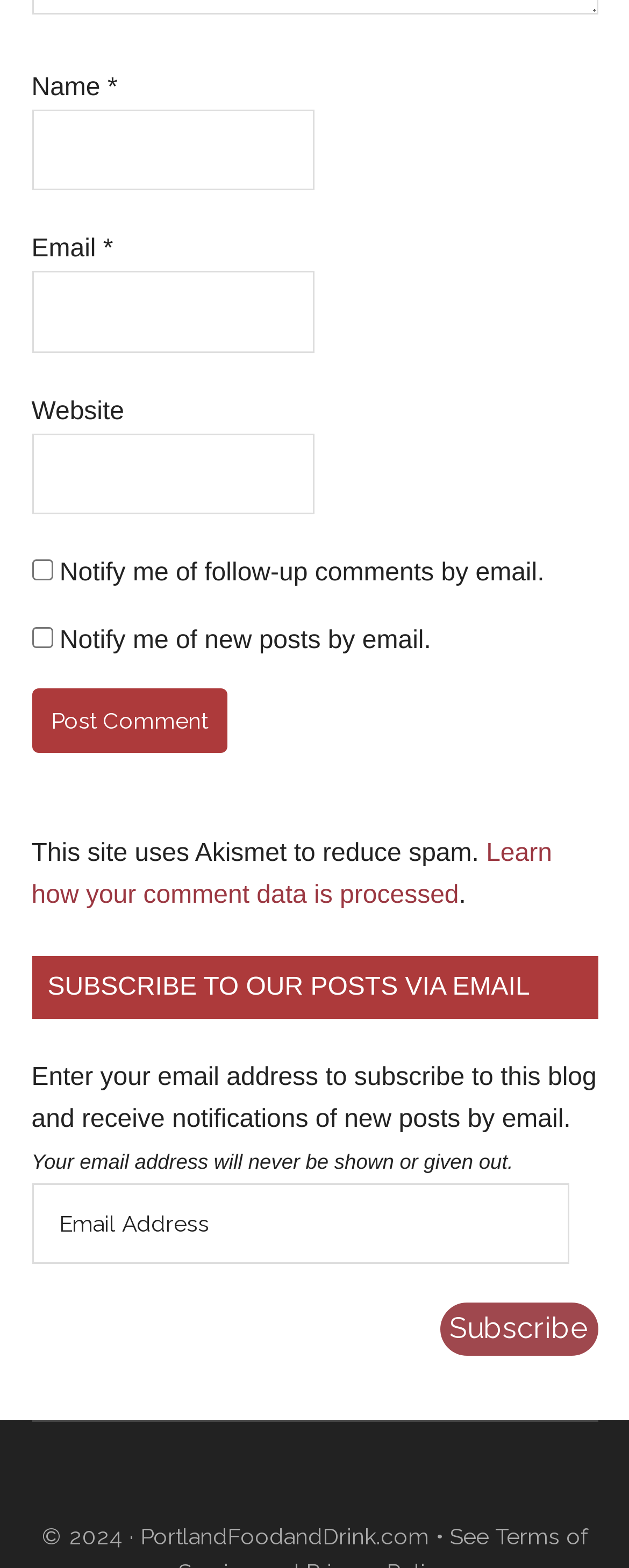Could you locate the bounding box coordinates for the section that should be clicked to accomplish this task: "Subscribe to the blog".

[0.699, 0.831, 0.95, 0.864]